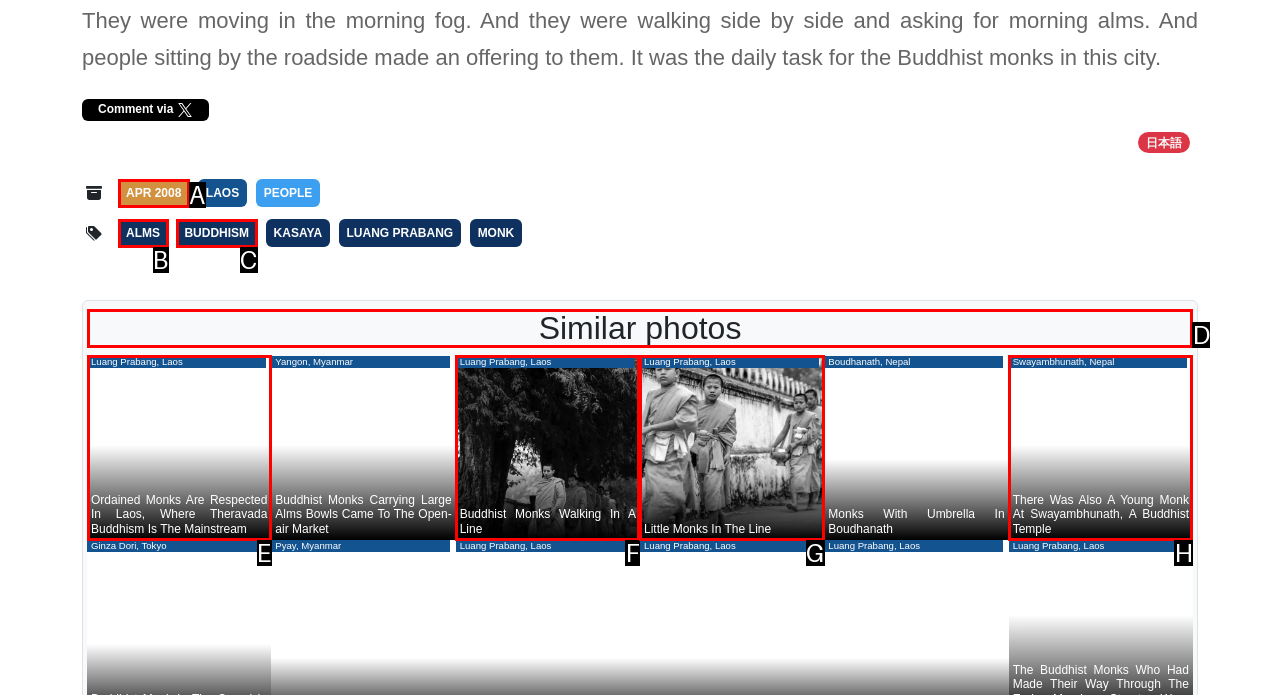Select the appropriate HTML element that needs to be clicked to execute the following task: Click on the 'Similar photos' heading. Respond with the letter of the option.

D